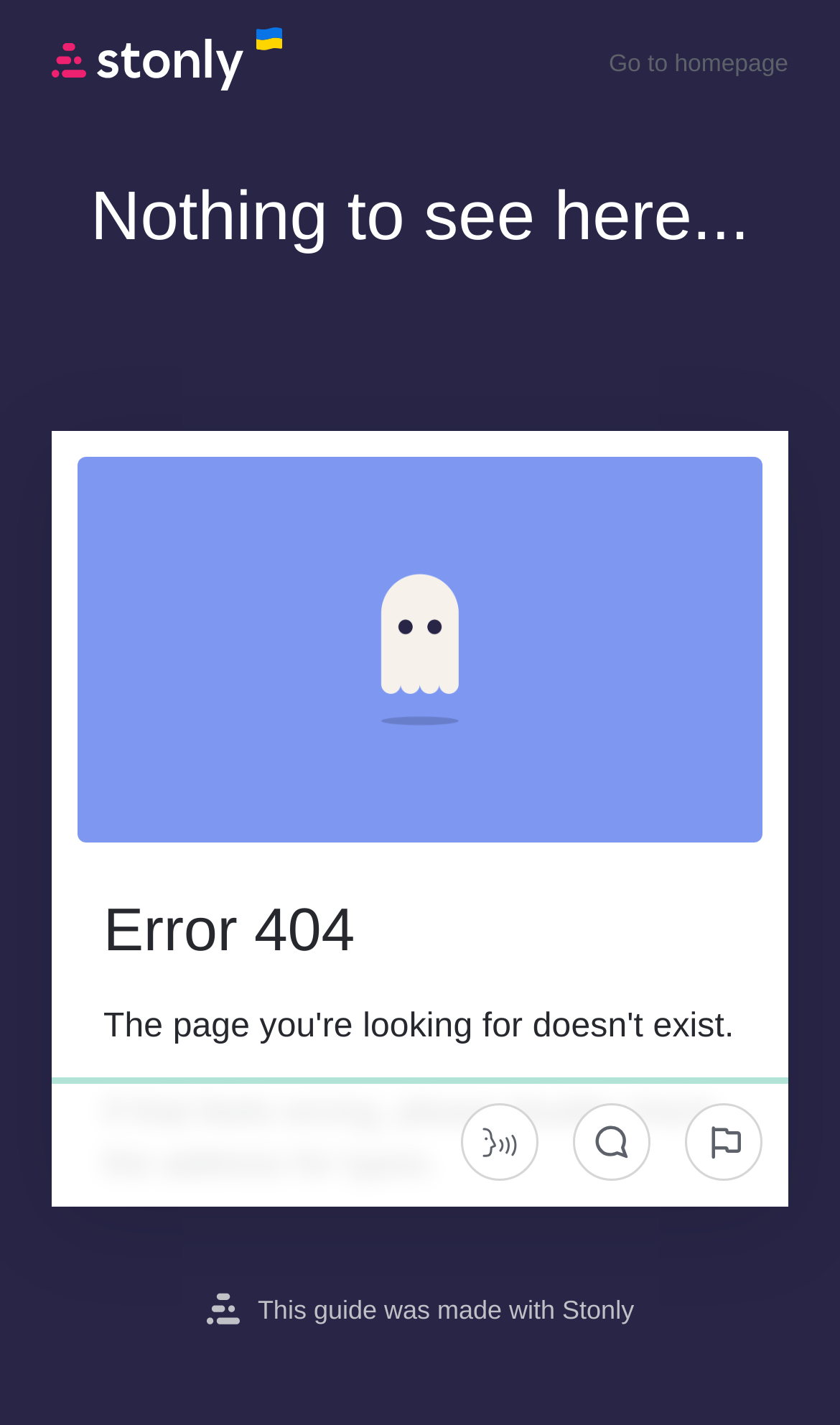Please reply with a single word or brief phrase to the question: 
What is the relationship between the Stonly guide and the current webpage?

It was made with